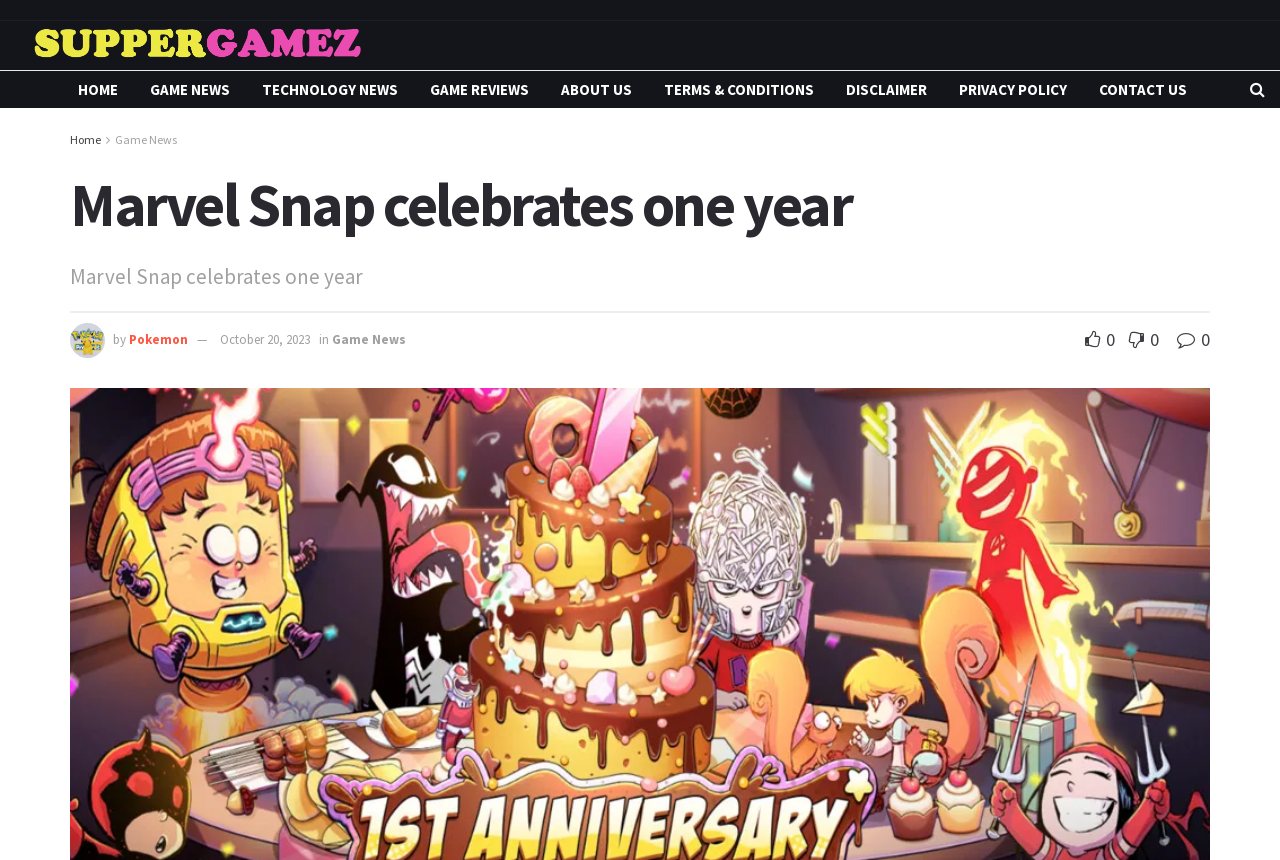What is the category of the article?
Look at the image and respond with a one-word or short-phrase answer.

Game News